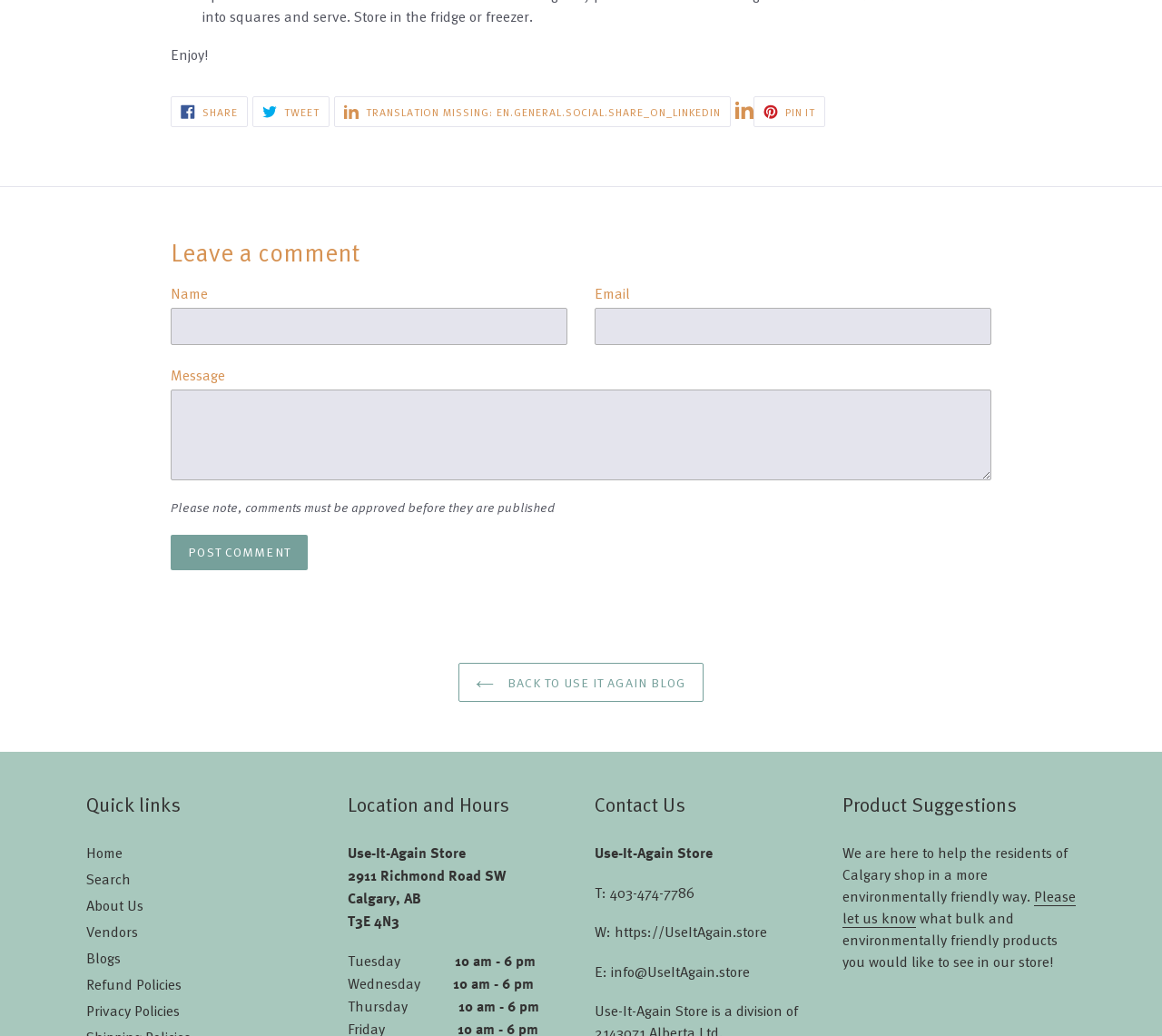Please find the bounding box coordinates of the element's region to be clicked to carry out this instruction: "Post comment".

[0.147, 0.516, 0.265, 0.55]